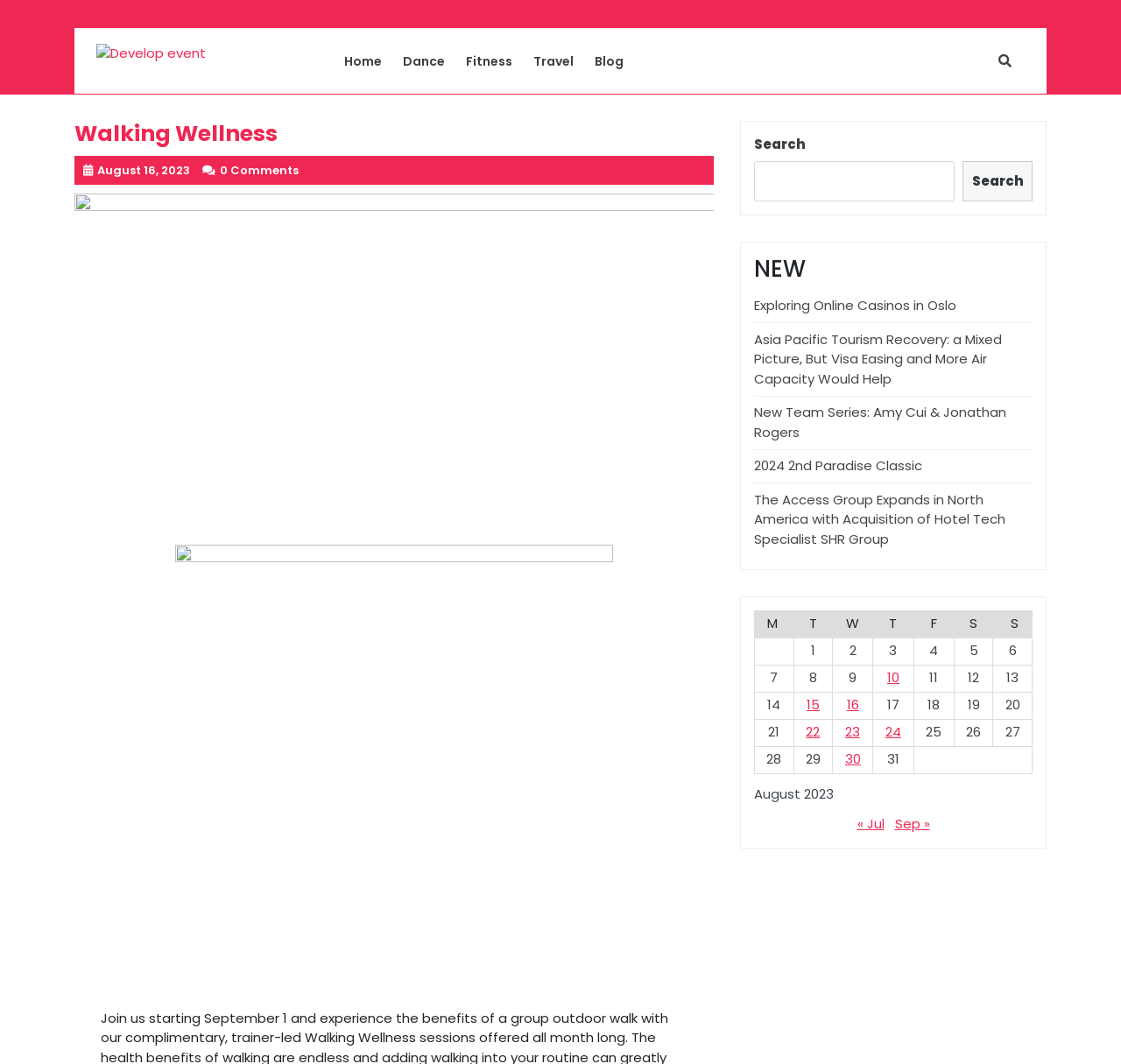Locate the bounding box coordinates for the element described below: "Fitness". The coordinates must be four float values between 0 and 1, formatted as [left, top, right, bottom].

[0.407, 0.035, 0.464, 0.079]